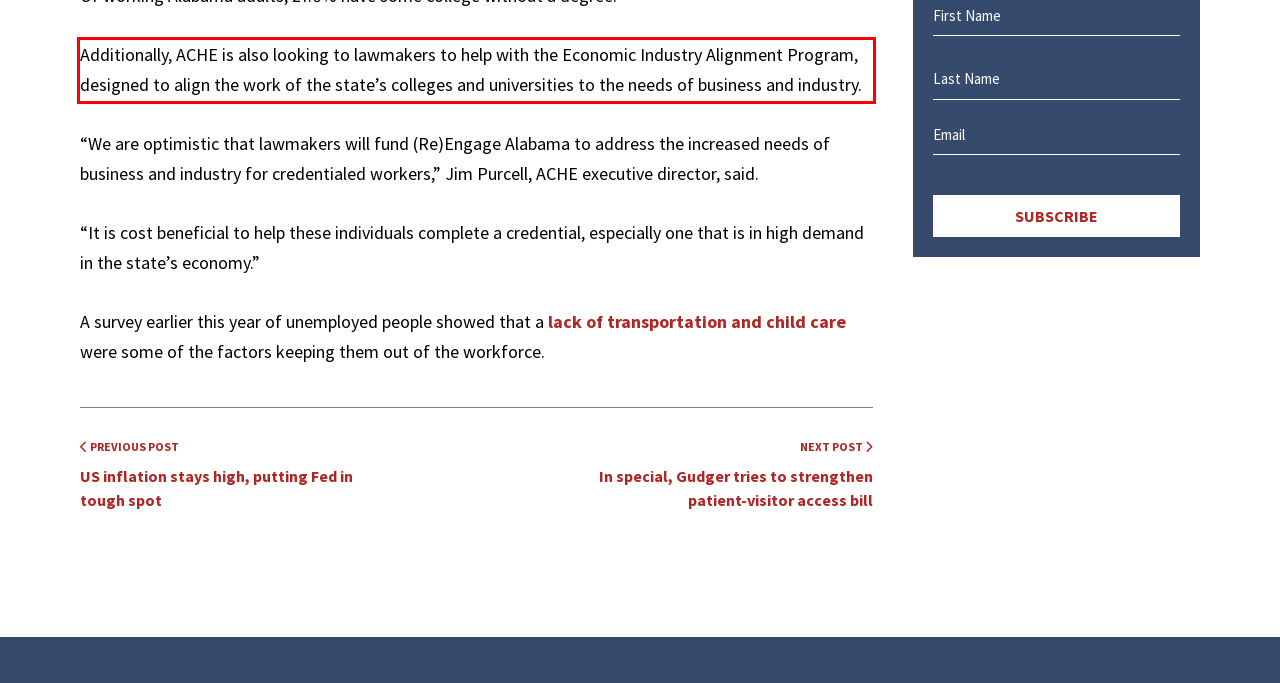Identify the text within the red bounding box on the webpage screenshot and generate the extracted text content.

Additionally, ACHE is also looking to lawmakers to help with the Economic Industry Alignment Program, designed to align the work of the state’s colleges and universities to the needs of business and industry.